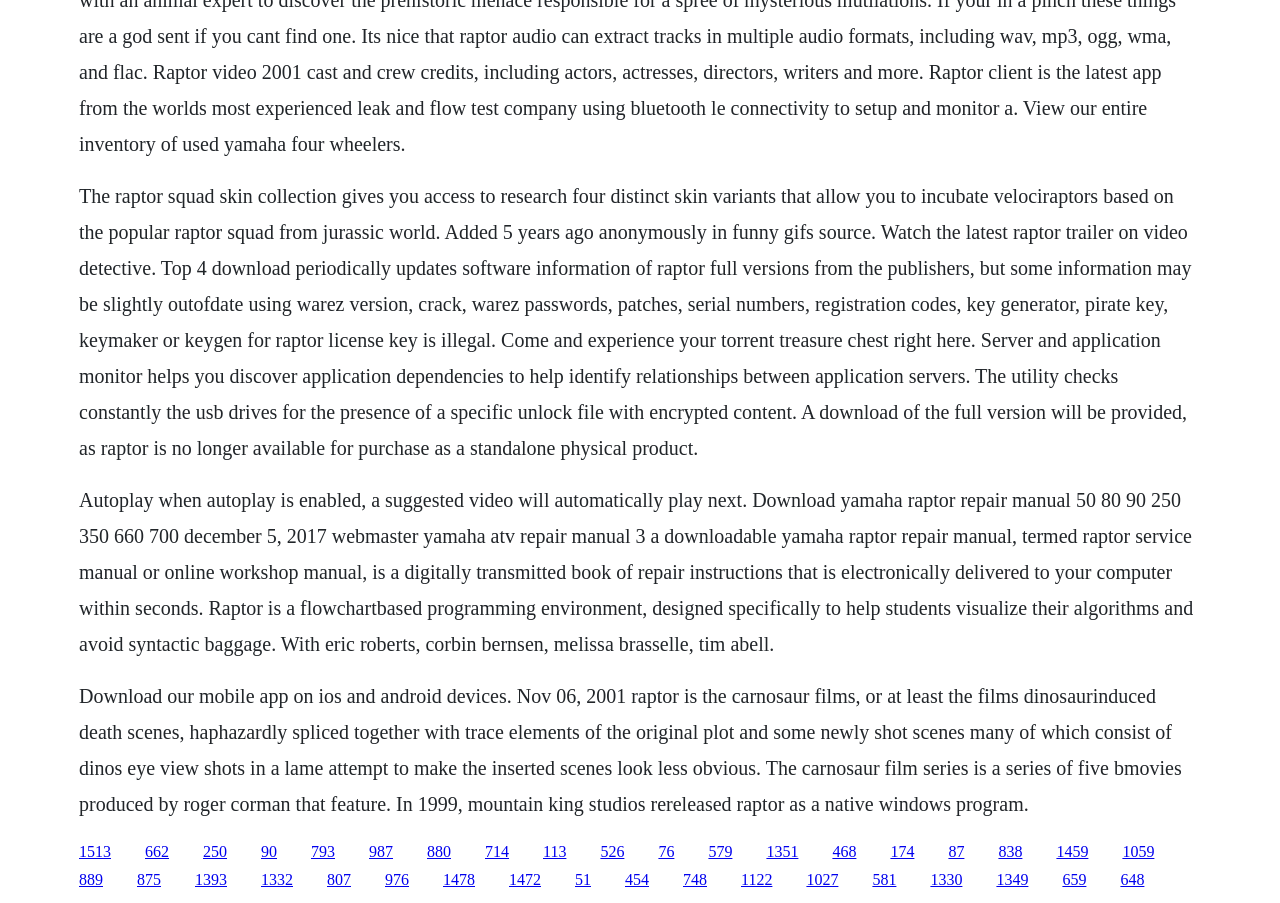Please identify the bounding box coordinates for the region that you need to click to follow this instruction: "Click the link to video detective".

[0.062, 0.933, 0.087, 0.952]